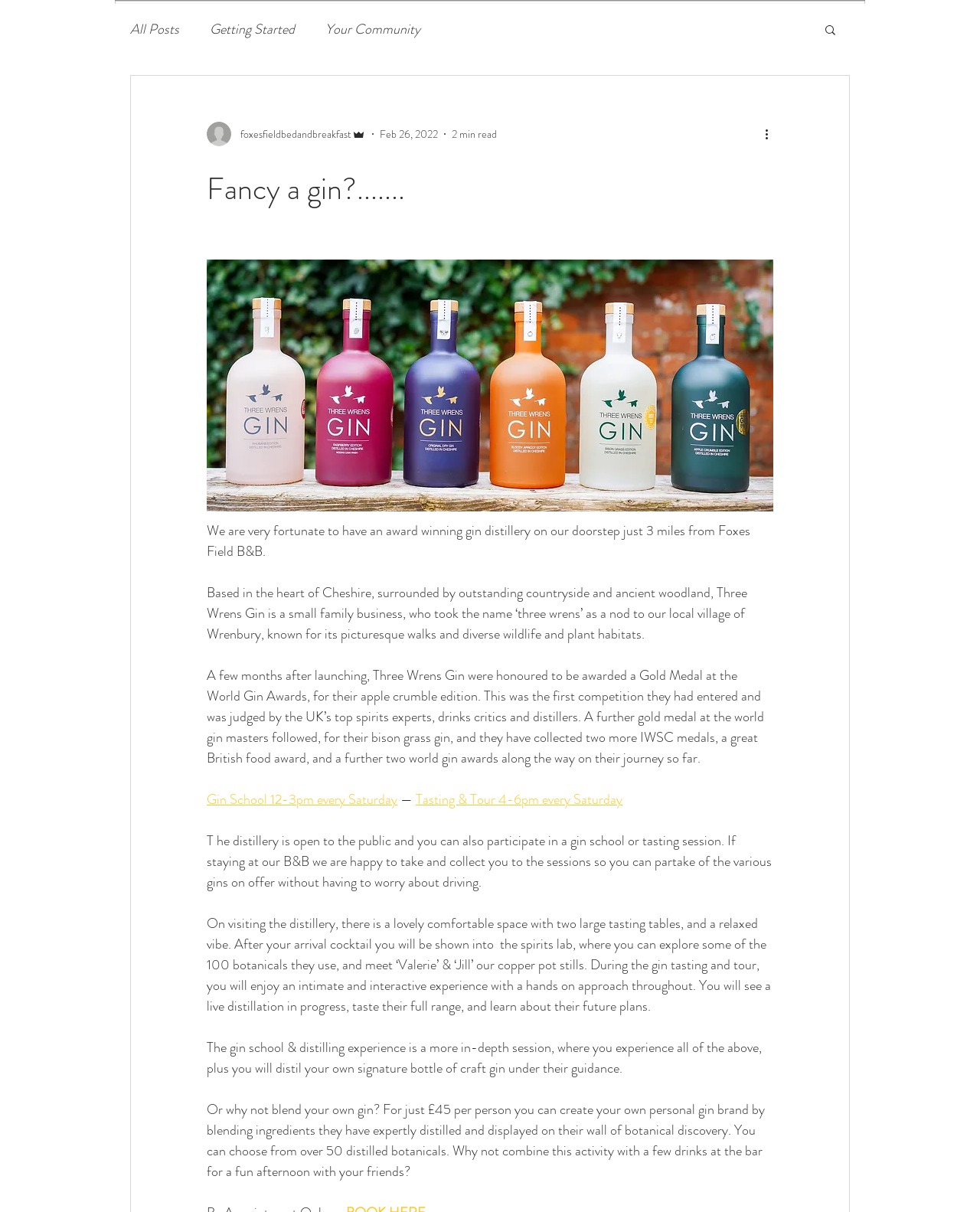Can you find and provide the main heading text of this webpage?

Fancy a gin?.......